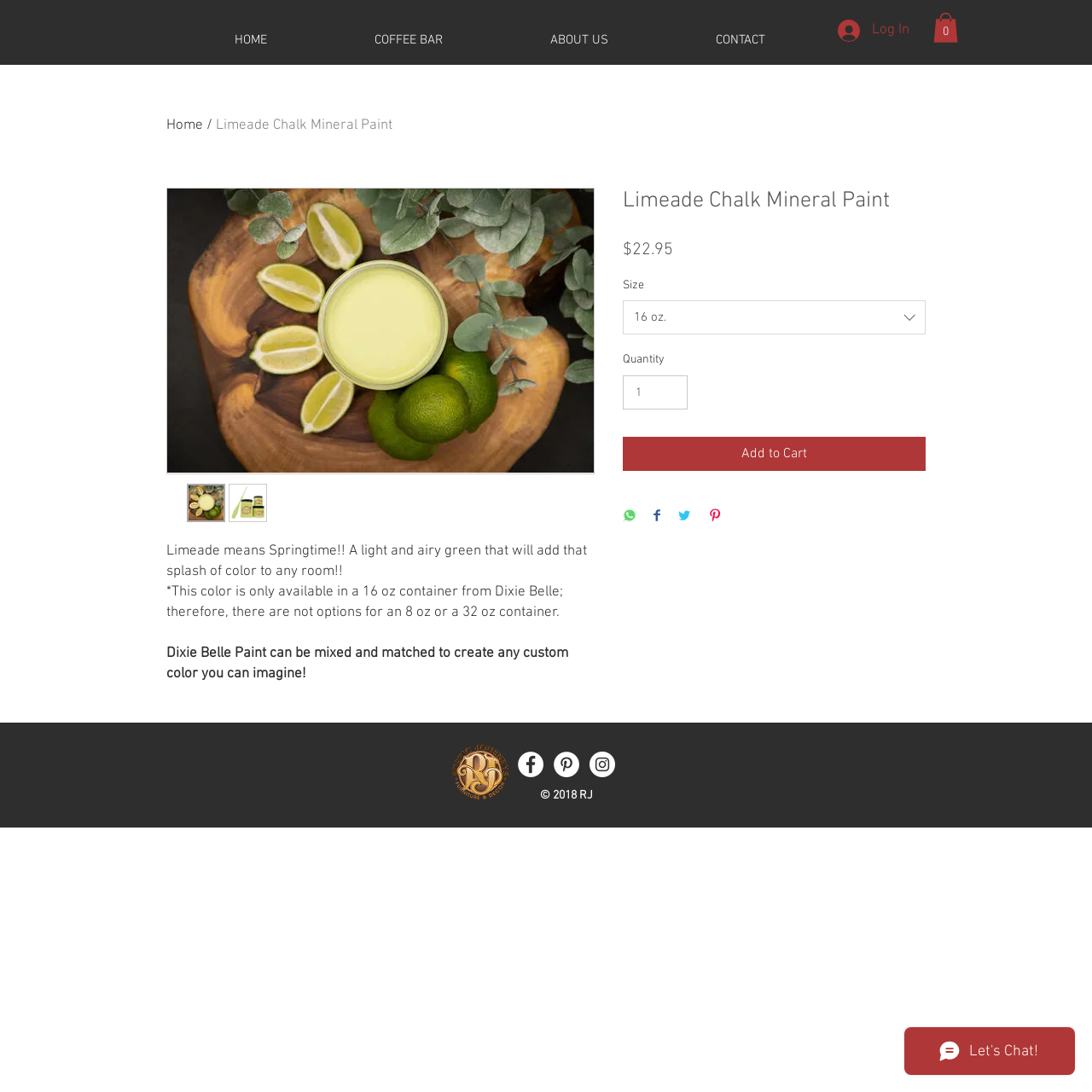Locate the UI element described by aria-label="Facebook - White Circle" in the provided webpage screenshot. Return the bounding box coordinates in the format (top-left x, top-left y, bottom-right x, bottom-right y), ensuring all values are between 0 and 1.

[0.474, 0.688, 0.498, 0.712]